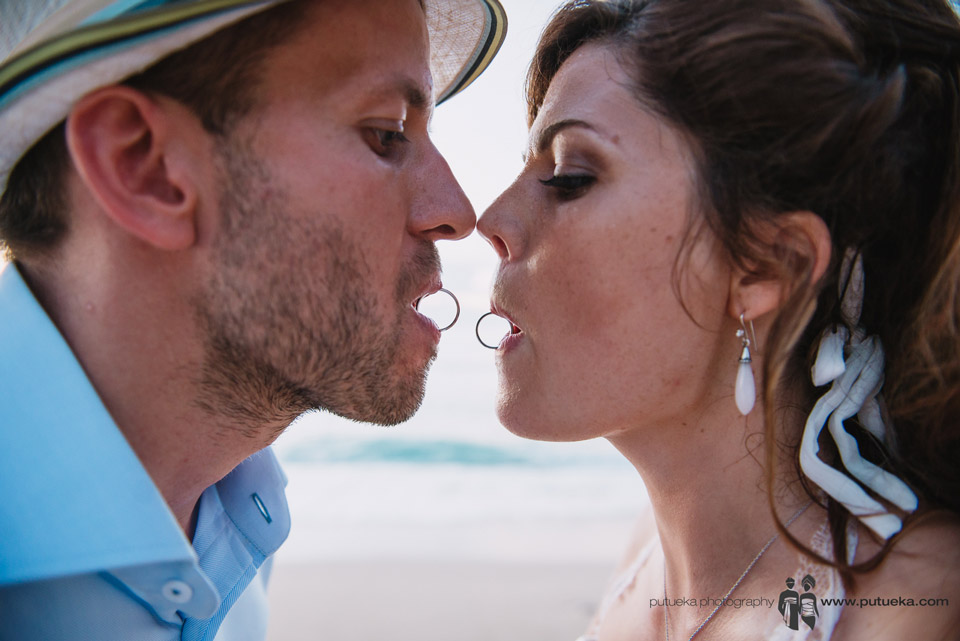Describe all the aspects of the image extensively.

In this charming moment captured on a beach, a couple leans in close, playfully showcasing their wedding rings while holding them between their mouths. The background features a serene ocean, hinting at a romantic setting. The man, wearing a light blue shirt and a stylish hat, is almost nose-to-nose with the woman, who has beautiful flowing hair adorned with ribbons. Her elegant earrings catch the light, adding a touch of sparkle to the scene. This playful pose symbolizes their love and commitment, encapsulated in a light-hearted and intimate interaction.